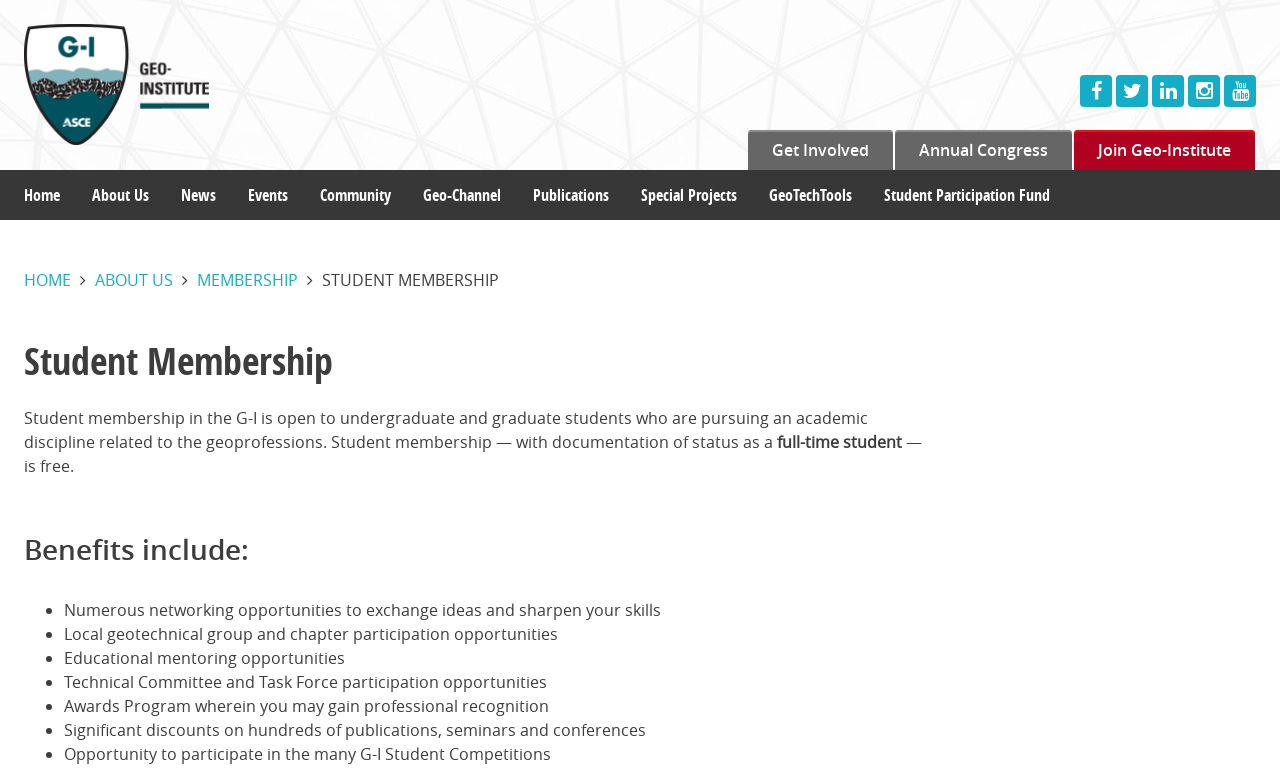Could you locate the bounding box coordinates for the section that should be clicked to accomplish this task: "Click on 'HOME'".

[0.019, 0.349, 0.055, 0.377]